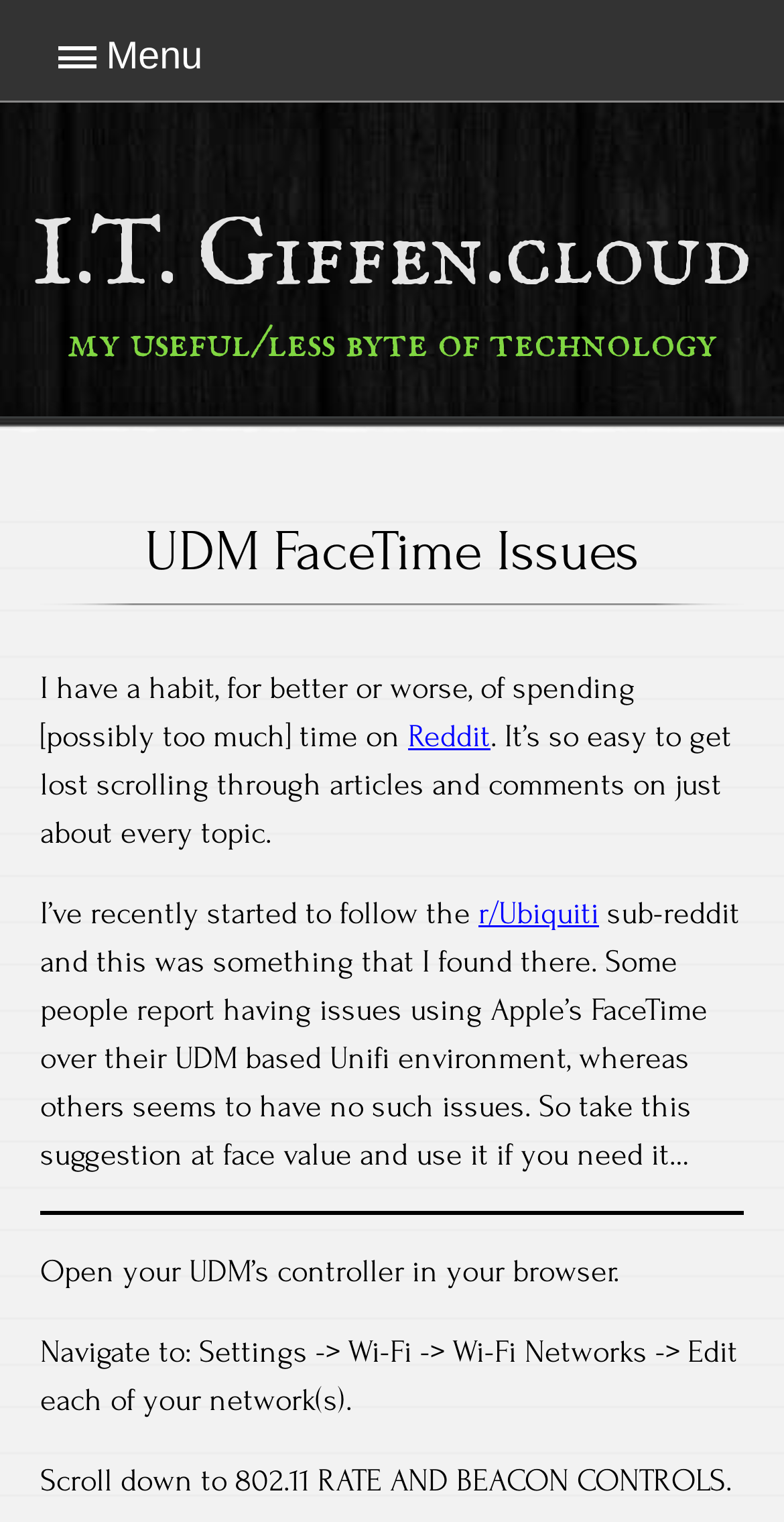Determine the bounding box of the UI component based on this description: "Reddit". The bounding box coordinates should be four float values between 0 and 1, i.e., [left, top, right, bottom].

[0.521, 0.472, 0.626, 0.496]